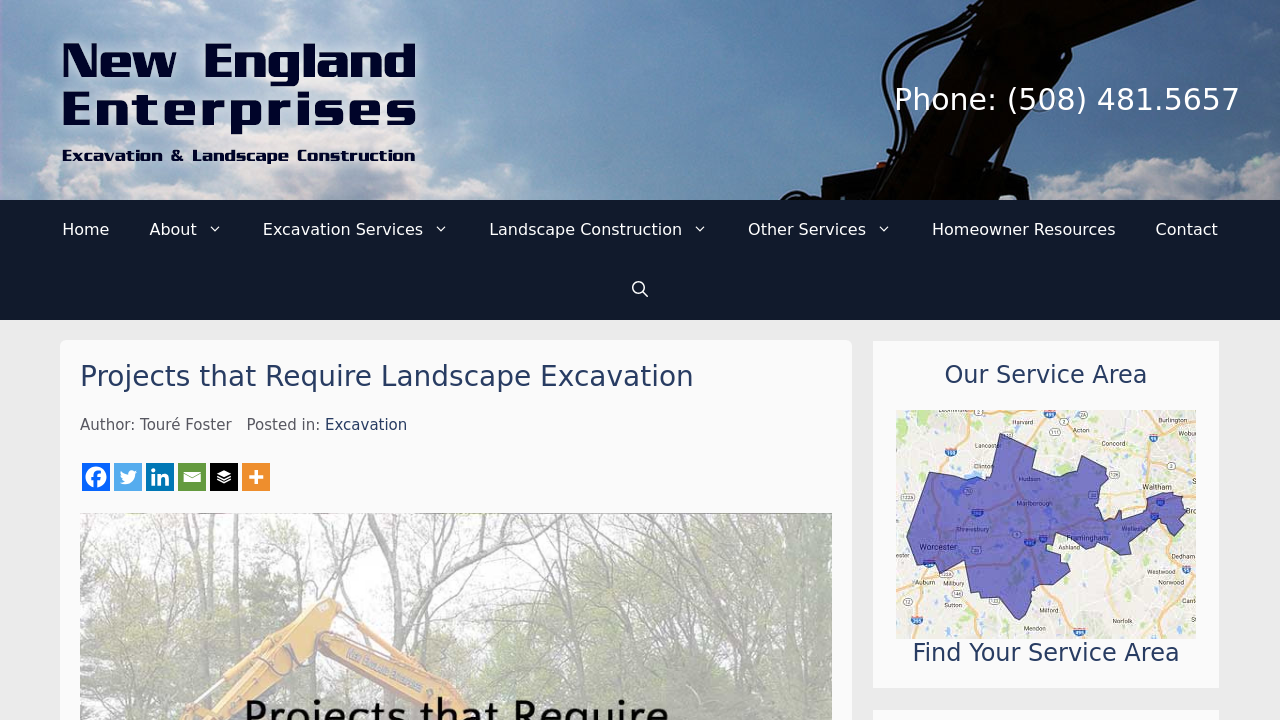What is the author of the current webpage?
Please answer the question with a single word or phrase, referencing the image.

Touré Foster